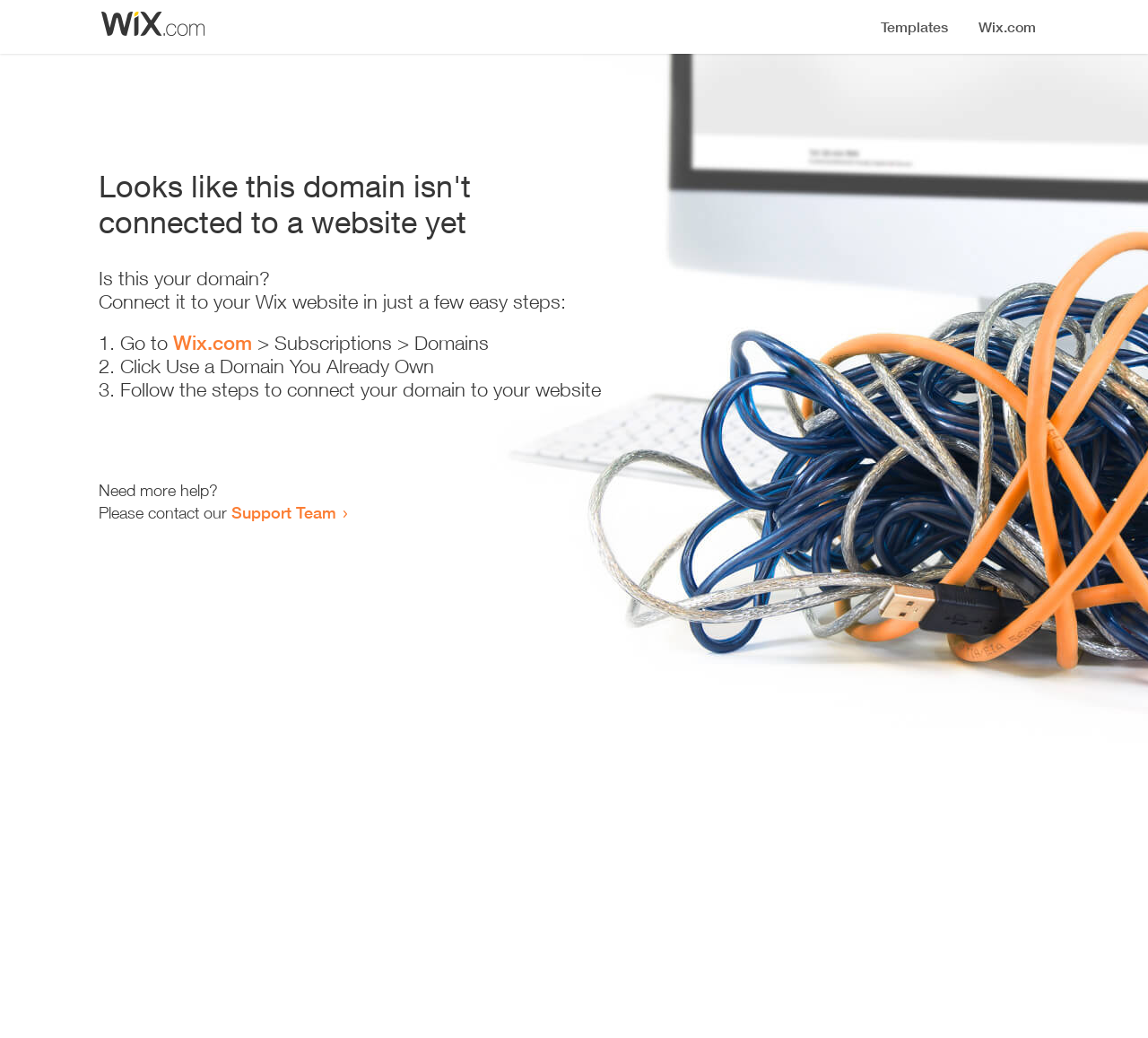What is the current status of the domain?
Please give a detailed and elaborate answer to the question based on the image.

Based on the heading 'Looks like this domain isn't connected to a website yet', it is clear that the domain is not currently connected to a website.